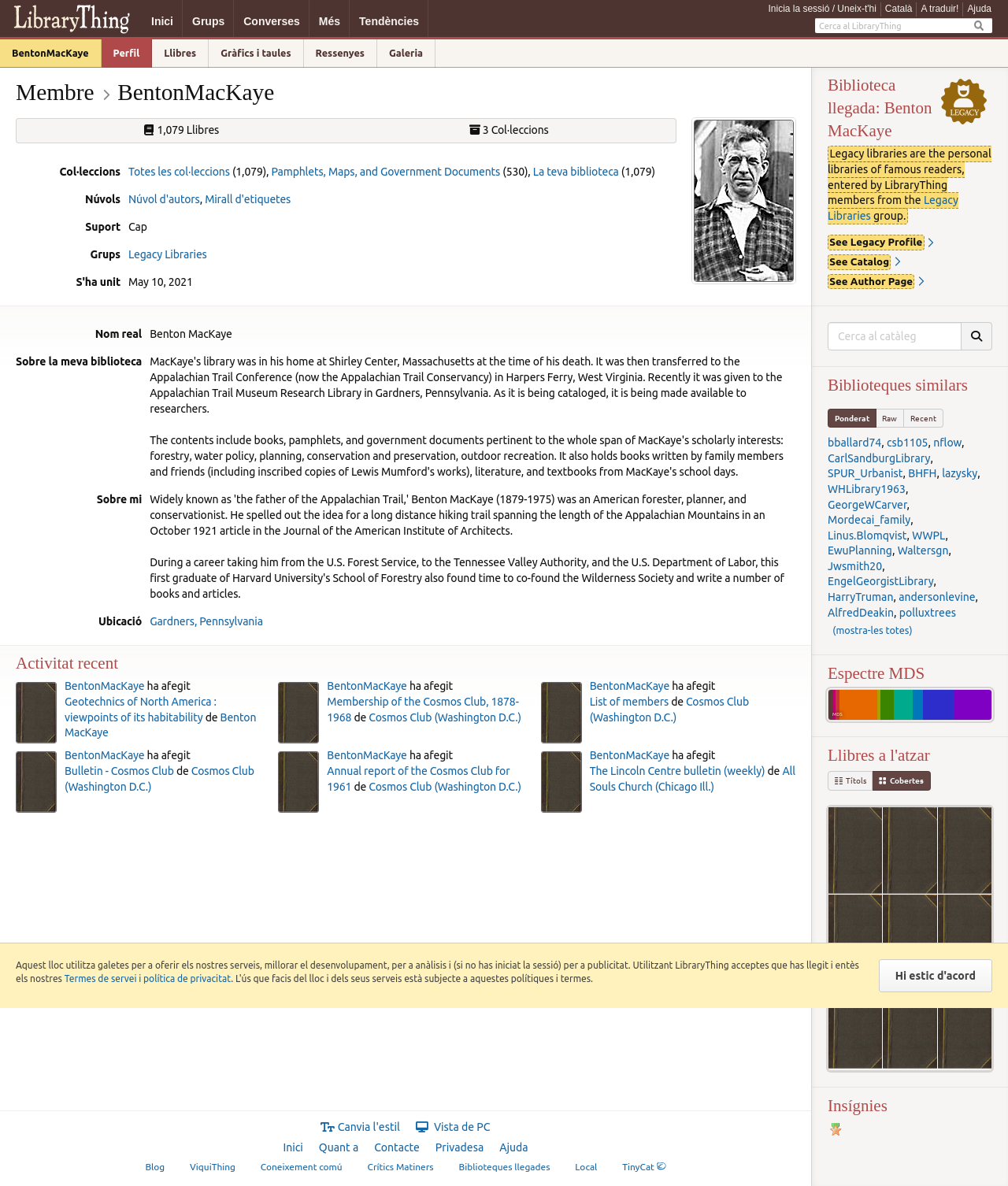Give a comprehensive overview of the webpage, including key elements.

This webpage is about a user profile on LibraryThing, a platform for cataloging books online. At the top, there is a logo image with the text "LibraryThing Home" and a navigation menu with links to "Inici", "Grups", "Converses", "Més", and "Tendències". Below the navigation menu, there is a search bar with a text box and a search button.

The main content of the page is divided into several sections. The first section displays the user's profile information, including their username "BentonMacKaye", a profile link, and links to their books, graphs and tables, reviews, and gallery.

Below the profile information, there is a section with a heading "Membre BentonMacKaye" and a link to the user's profile. This section also displays the user's book collections, including the number of books and collections.

The next section is a description list that provides more information about the user's collections, including the number of books in each collection and the collection names. There are also links to the user's tags, authors, and other related information.

Further down the page, there is another description list that displays the user's profile information, including their real name, location, and a brief description of their library.

The final section of the page is titled "Activitat recent" and displays the user's recent activity, including the books they have added to their collection. Each book is represented by a cover image, and there are links to the book's details and the user's profile.